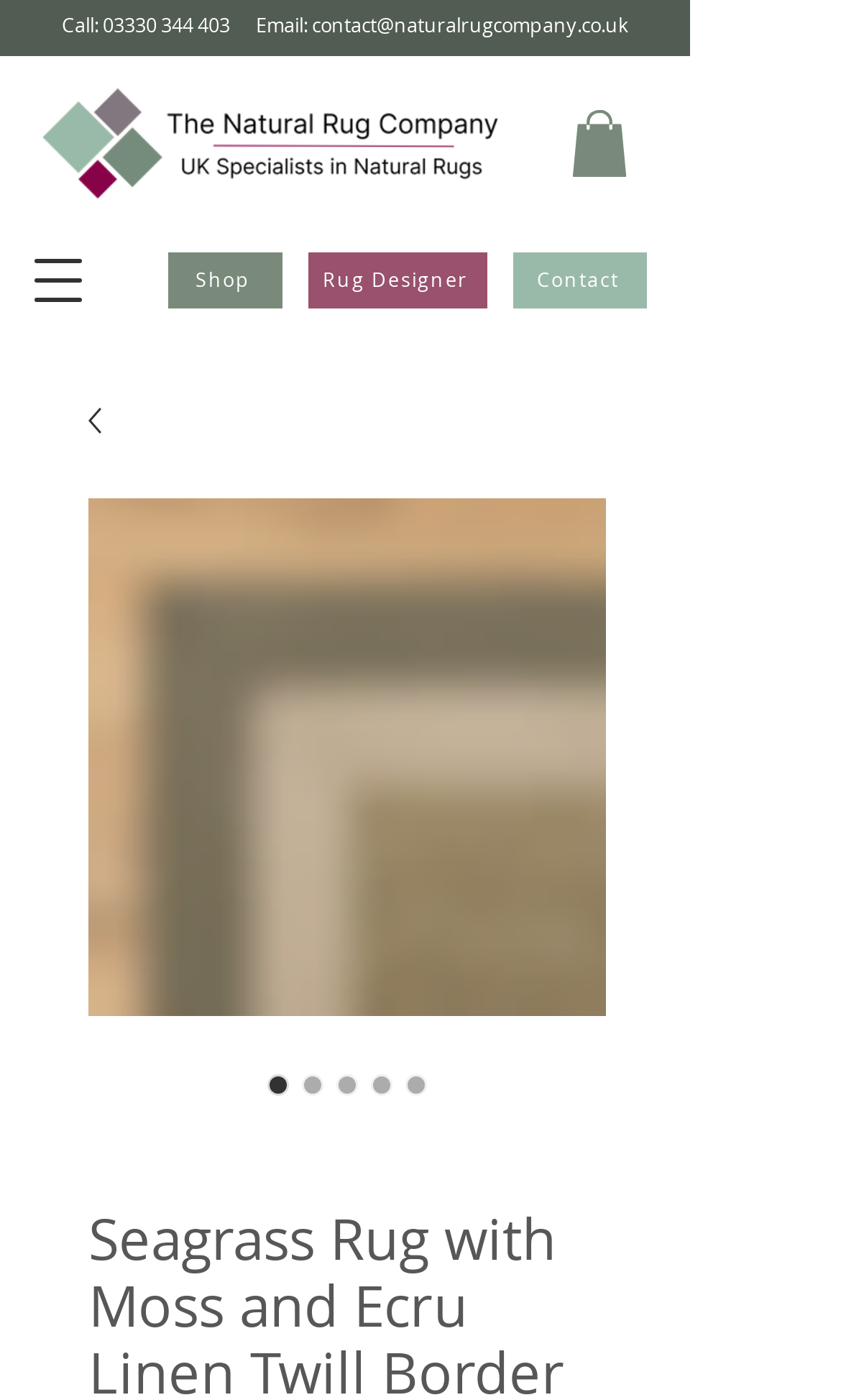Can you find and provide the main heading text of this webpage?

Seagrass Rug with Moss and Ecru Linen Twill Border